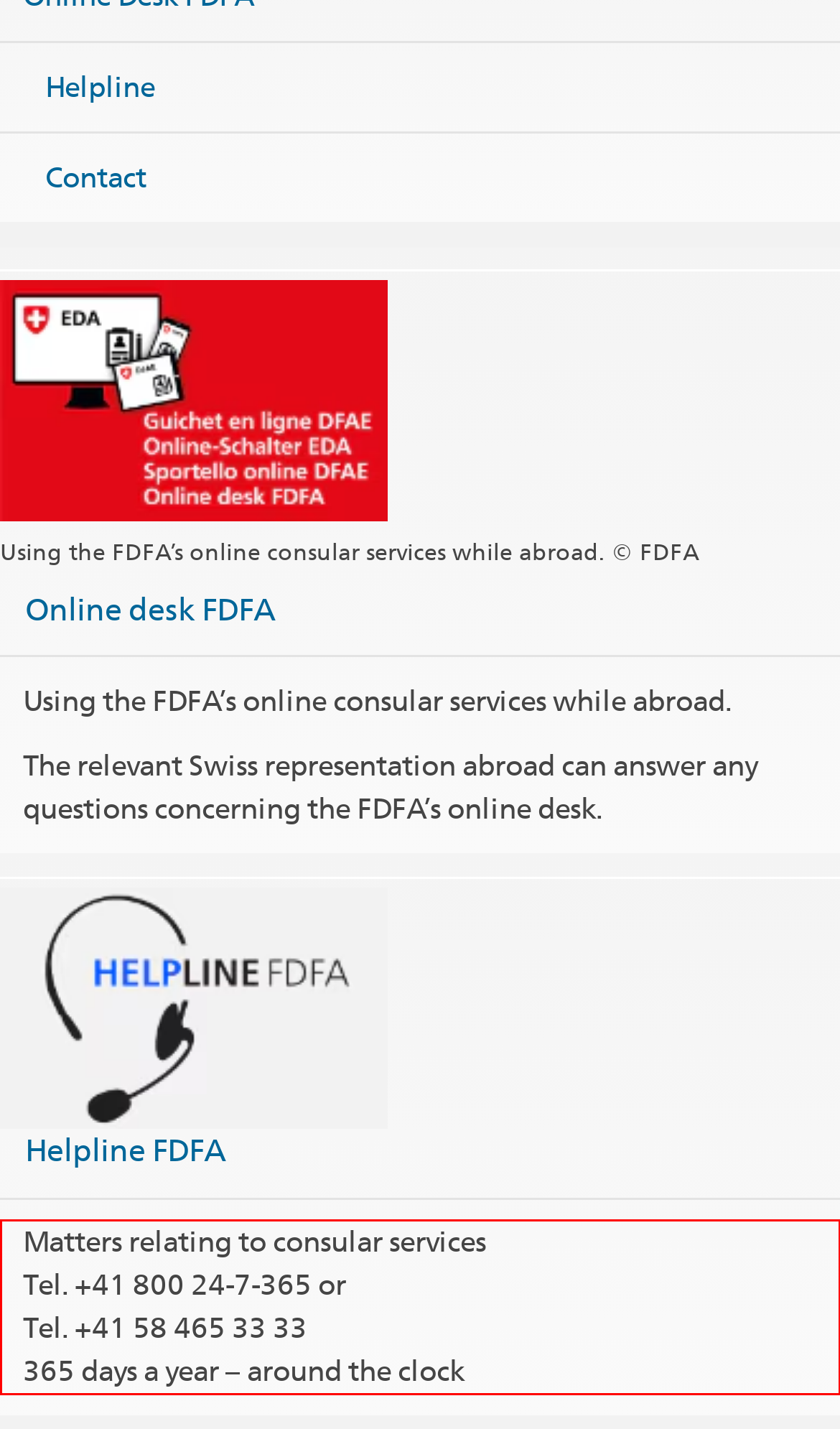Using the provided screenshot of a webpage, recognize the text inside the red rectangle bounding box by performing OCR.

Matters relating to consular services Tel. +41 800 24-7-365 or Tel. +41 58 465 33 33 365 days a year – around the clock